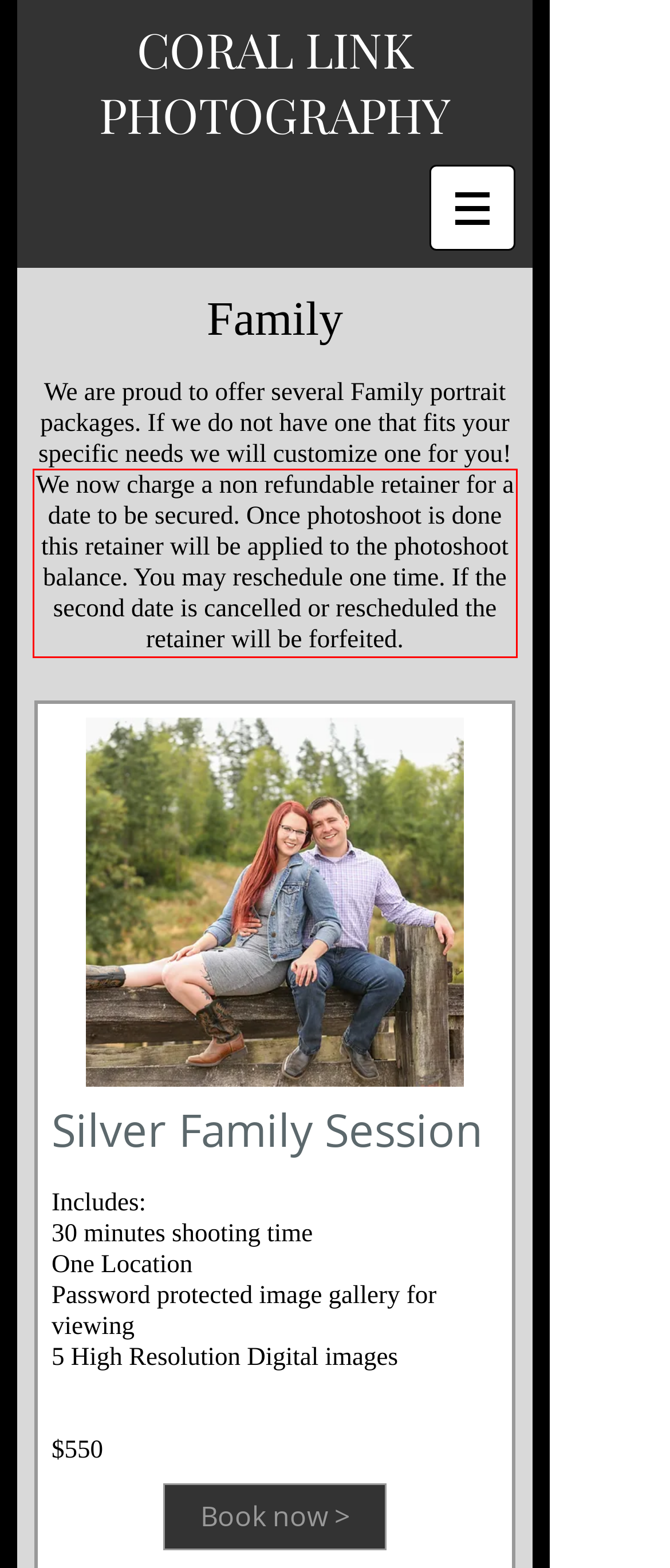Given the screenshot of the webpage, identify the red bounding box, and recognize the text content inside that red bounding box.

We now charge a non refundable retainer for a date to be secured. Once photoshoot is done this retainer will be applied to the photoshoot balance. You may reschedule one time. If the second date is cancelled or rescheduled the retainer will be forfeited.